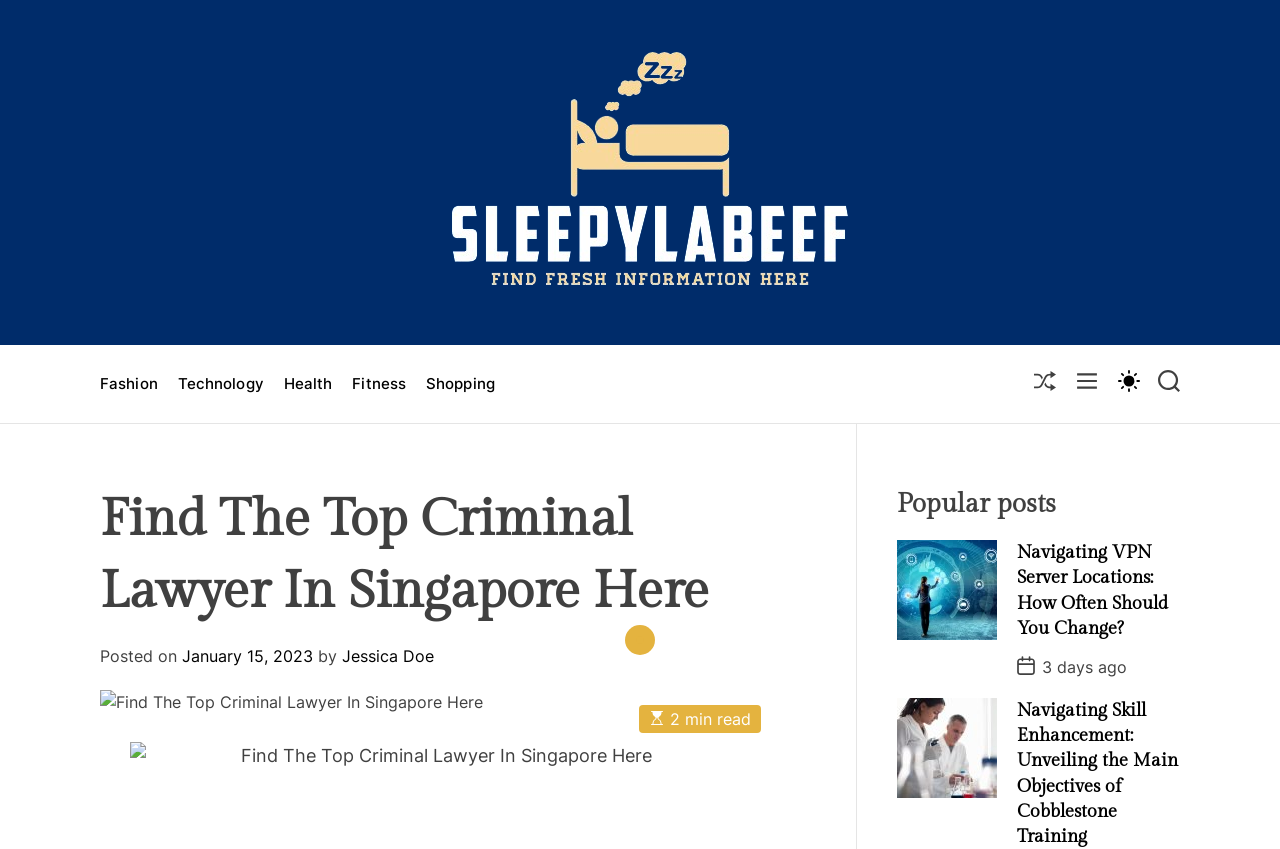What is the title of the article?
Using the image, respond with a single word or phrase.

Find The Top Criminal Lawyer In Singapore Here